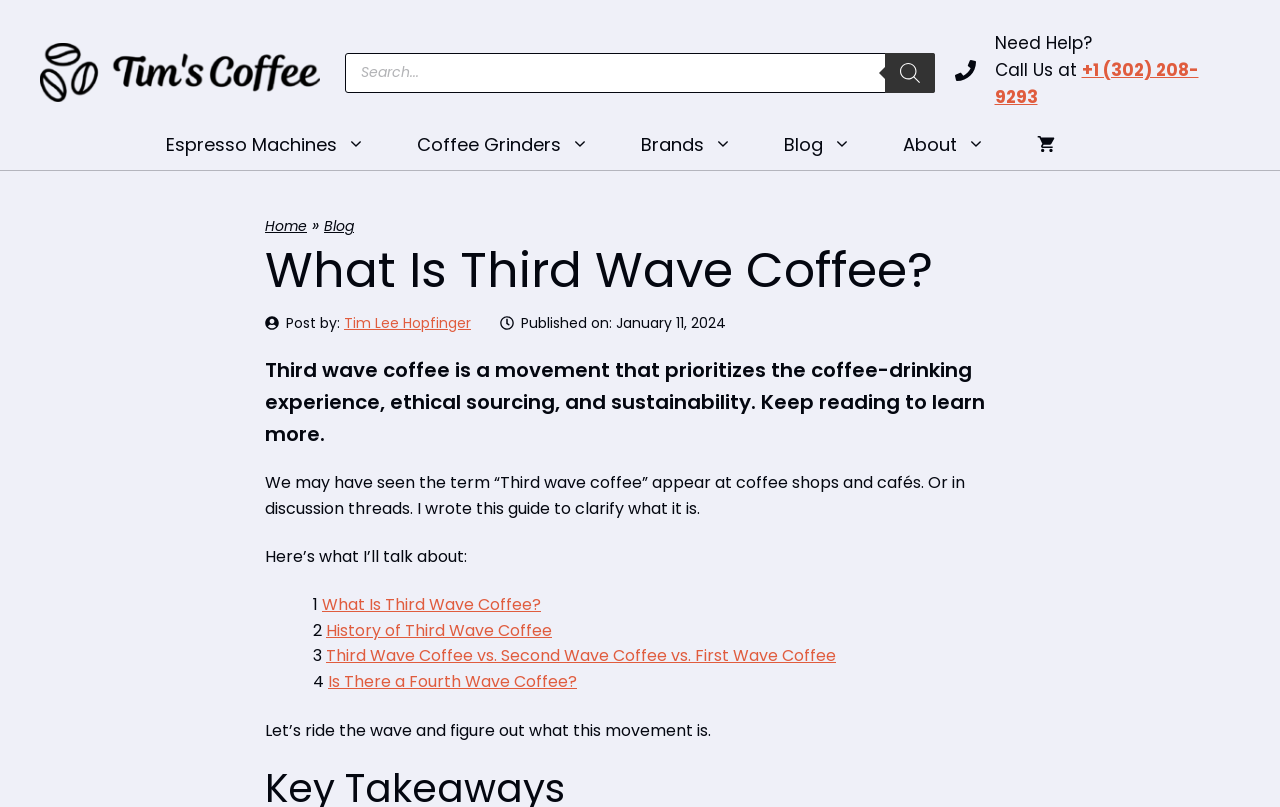Provide the bounding box coordinates of the area you need to click to execute the following instruction: "View your shopping cart".

[0.789, 0.149, 0.844, 0.211]